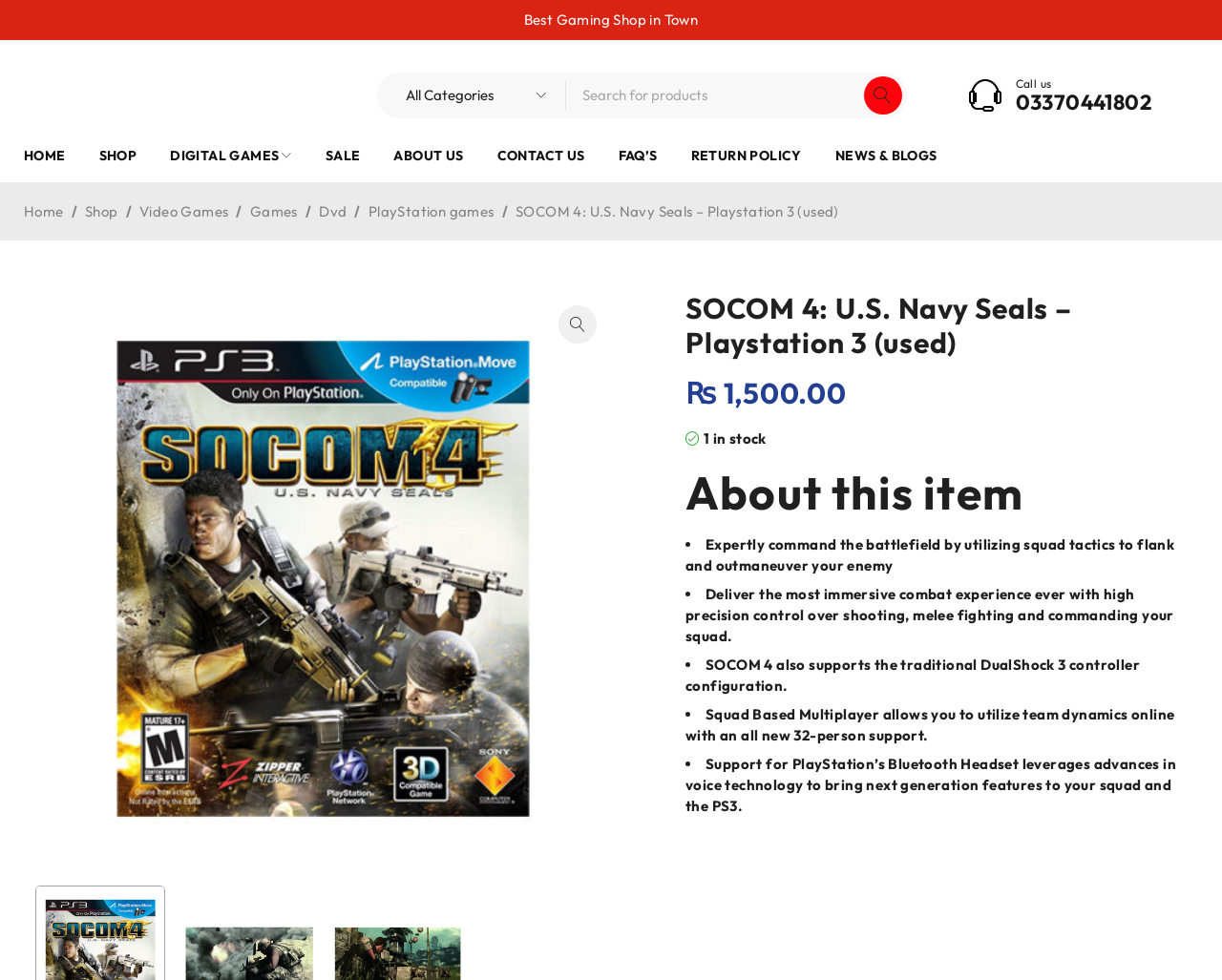Offer a meticulous caption that includes all visible features of the webpage.

This webpage appears to be a product page for a used PlayStation 3 game, "SOCOM 4: U.S. Navy Seals". At the top of the page, there is a header section with a title "Best Gaming Shop in Town" and a few links to other sections of the website, including "Generations", "HOME", "SHOP", and others.

Below the header, there is a search bar with a combobox and a "Search" button. To the right of the search bar, there is a "Call us" text with a phone number.

The main content of the page is divided into two sections. On the left, there is a large image that takes up most of the vertical space. On the right, there is a section with the game's title, "SOCOM 4: U.S. Navy Seals – Playstation 3 (used)", and its price, "₨1,500.00". Below the price, there is a "1 in stock" indicator.

Further down, there is a section titled "About this item" with a list of bullet points describing the game's features. The list includes four items, each describing a different aspect of the game, such as its combat experience, multiplayer capabilities, and support for PlayStation's Bluetooth Headset.

There are also several links and buttons scattered throughout the page, including a "HOME" link at the top, a "Search" button next to the search bar, and a few links to other sections of the website, such as "SHOP" and "DIGITAL GAMES".